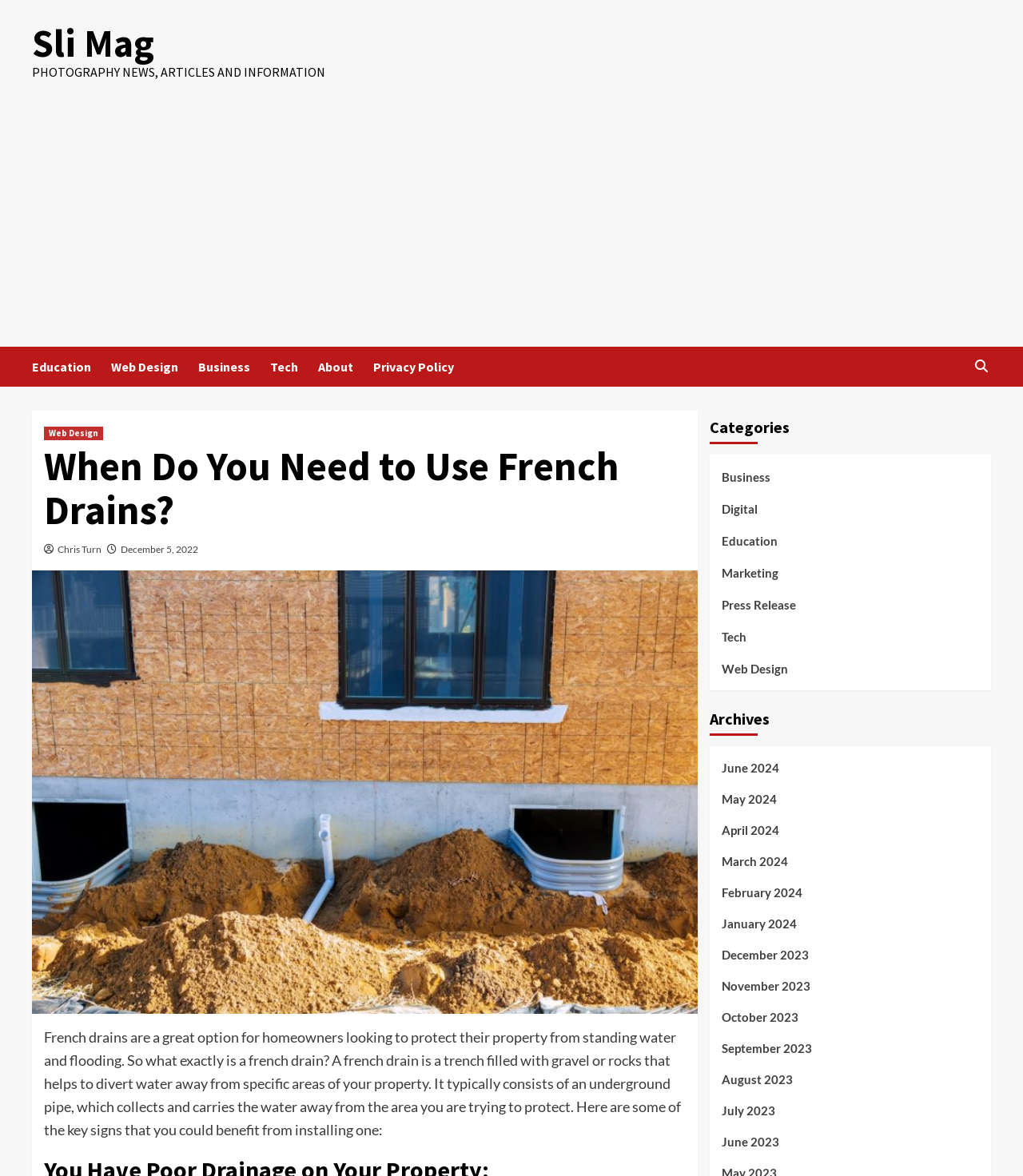Provide the bounding box coordinates of the HTML element described as: "Accessibility". The bounding box coordinates should be four float numbers between 0 and 1, i.e., [left, top, right, bottom].

None